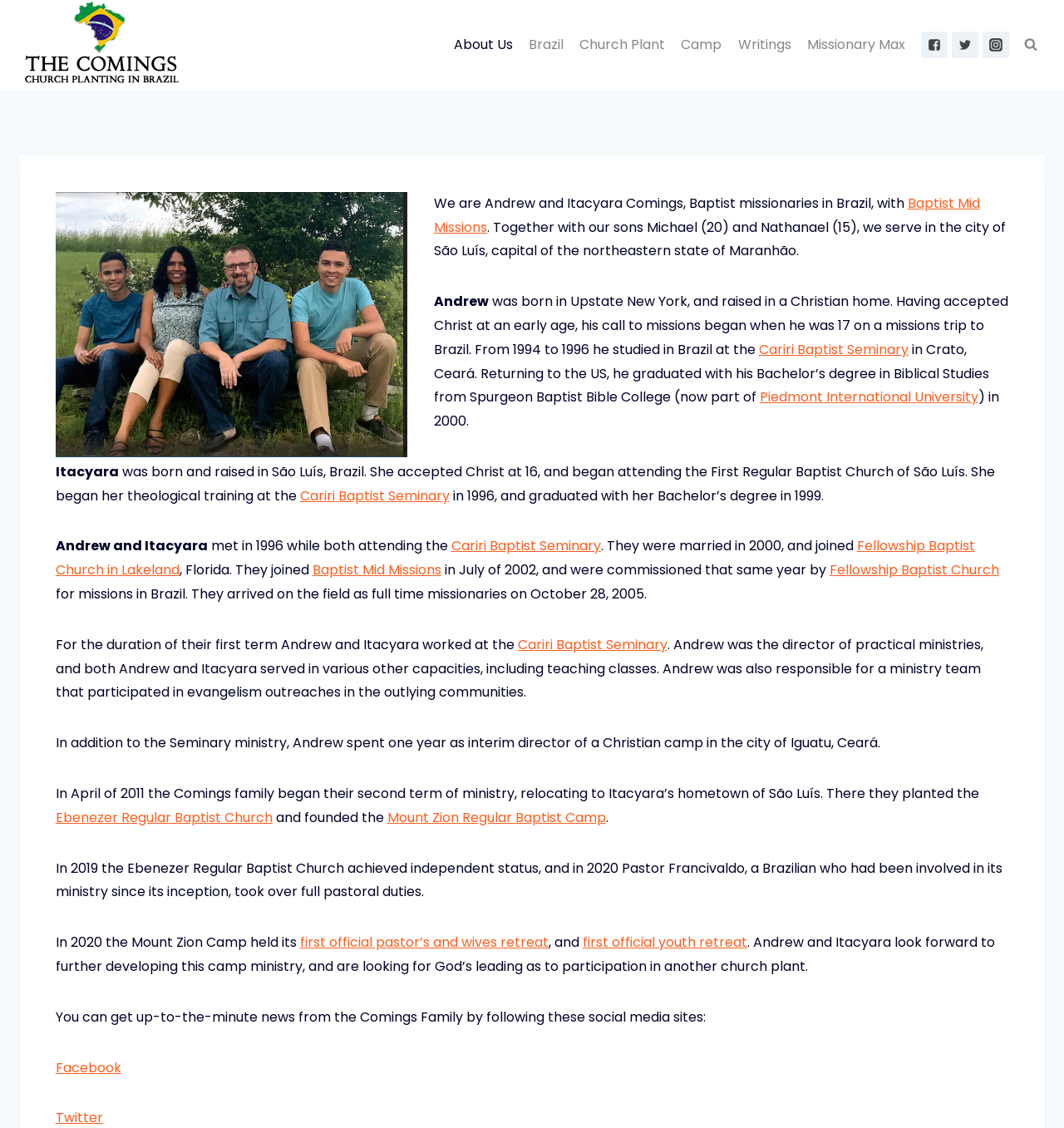Answer the question in a single word or phrase:
What social media platforms can be used to get up-to-the-minute news from the Comings Family?

Facebook, Twitter, Instagram